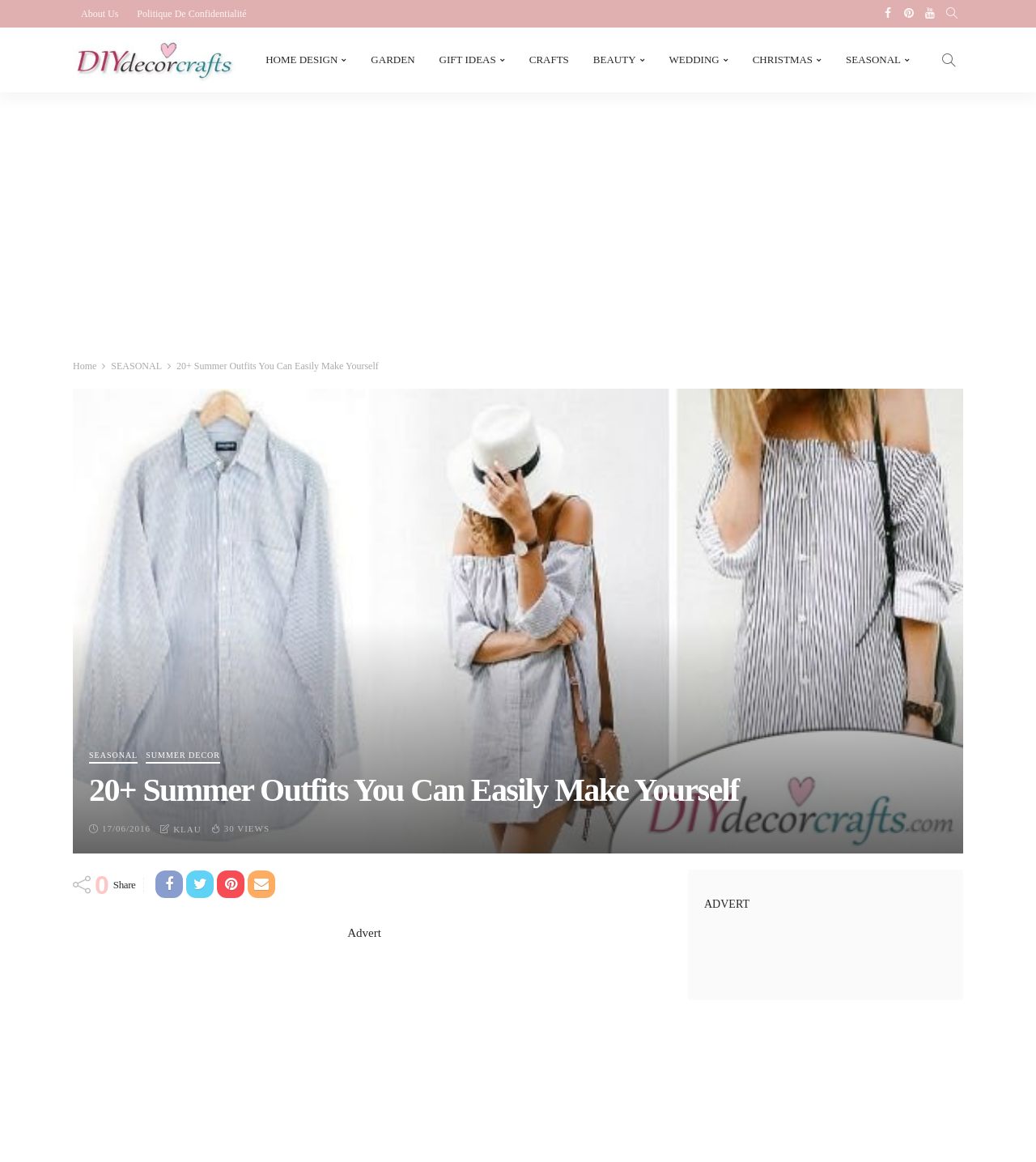What is the date of the article?
Answer the question with as much detail as you can, using the image as a reference.

The date of the article is '17/06/2016', which is indicated by the time element with the text '17/06/2016'.